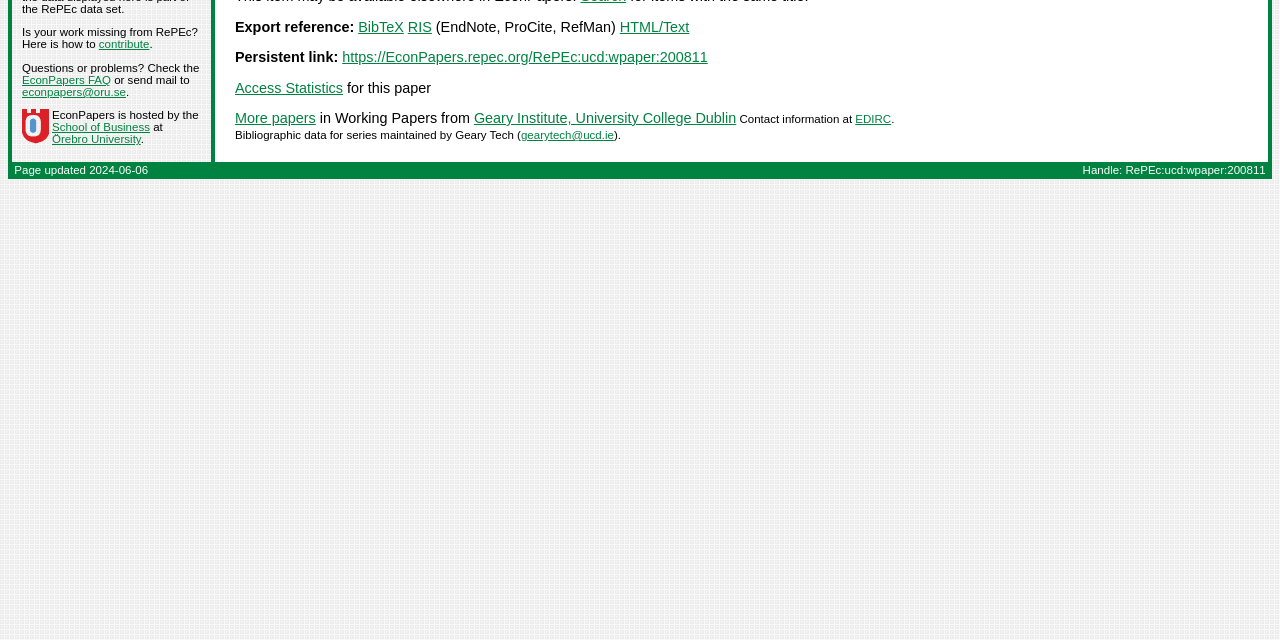Find and provide the bounding box coordinates for the UI element described with: "Access Statistics".

[0.184, 0.124, 0.268, 0.149]